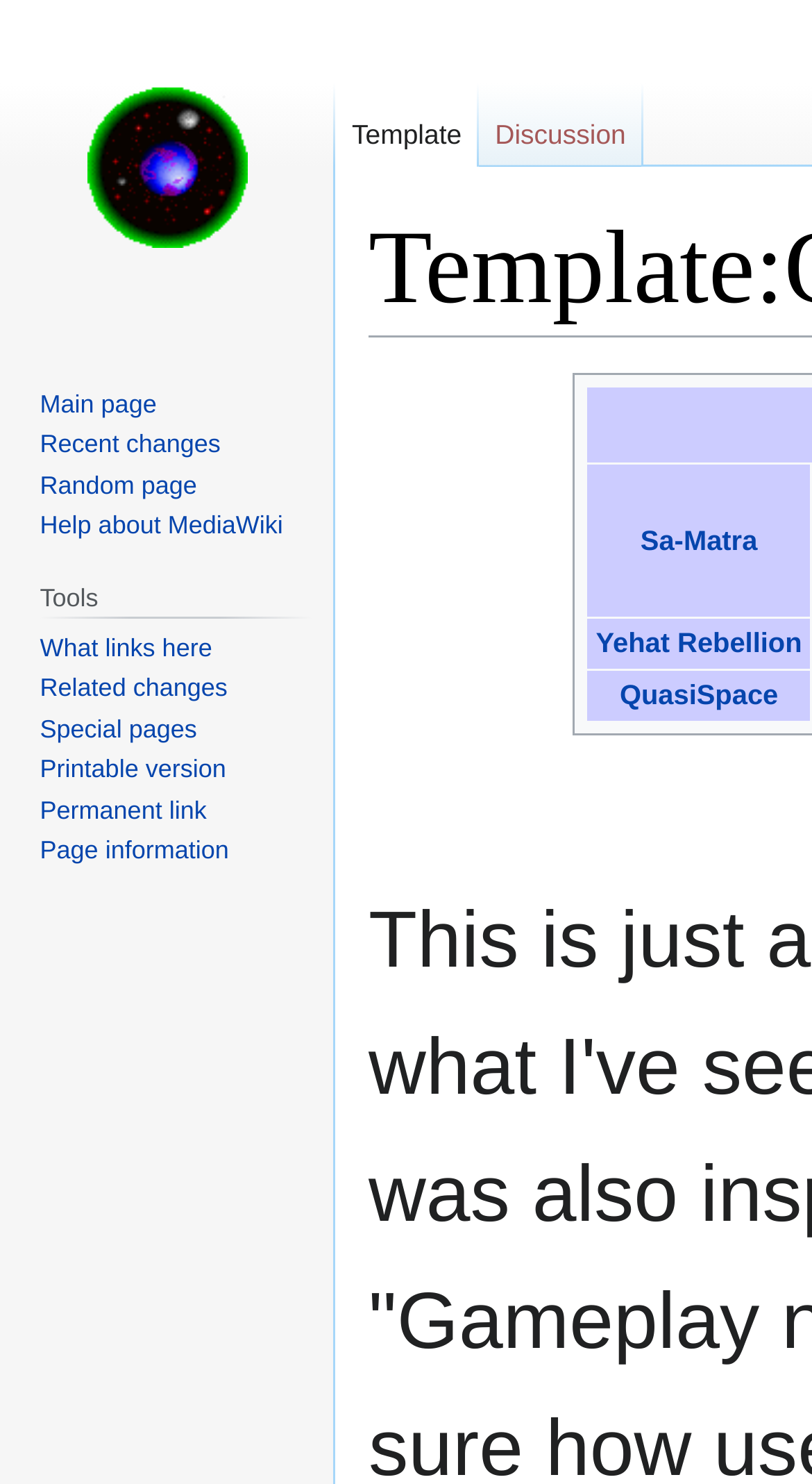How many namespaces are there?
Can you give a detailed and elaborate answer to the question?

I looked at the navigation section and found two links under the 'Namespaces' element with the OCR text 'Template' and 'Discussion'.